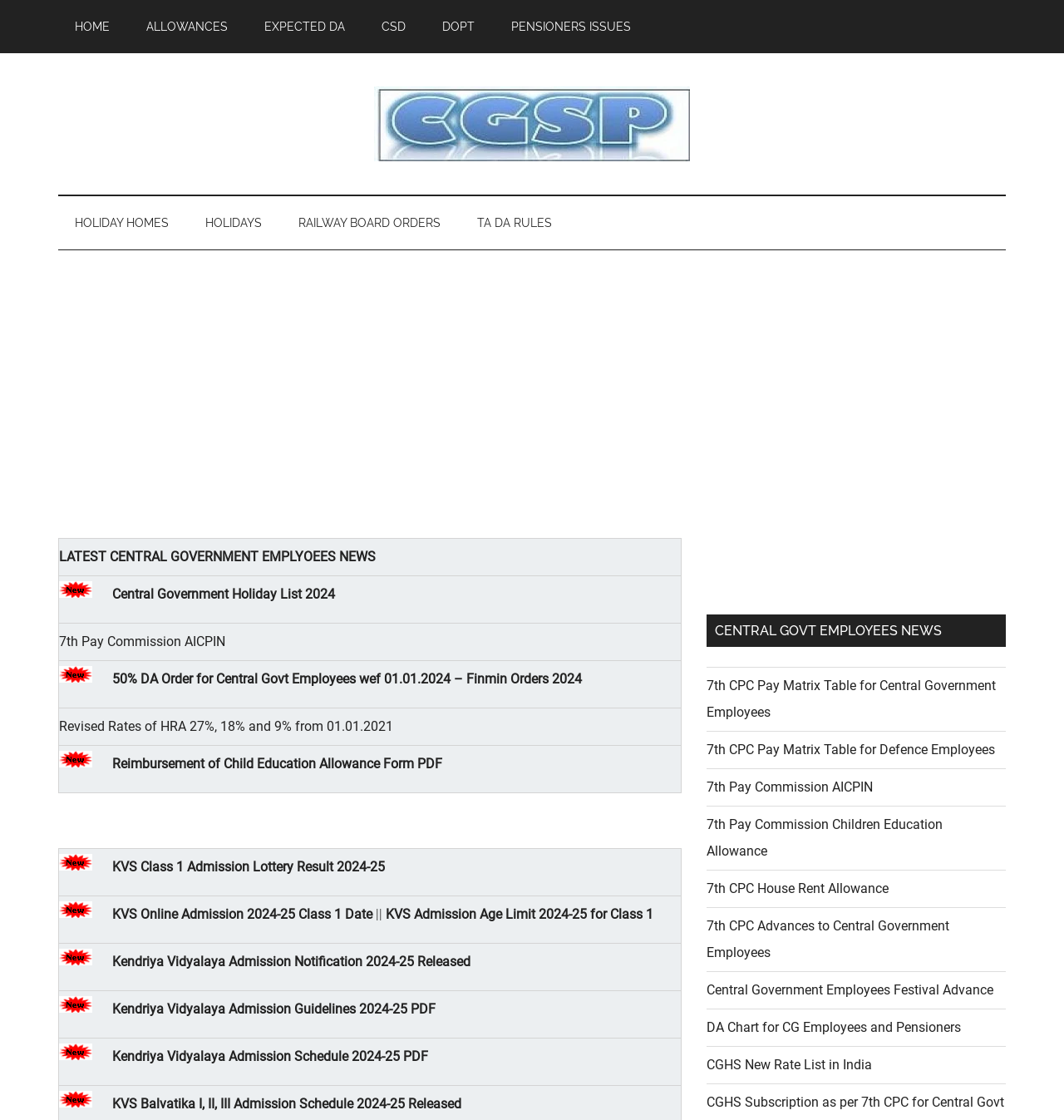Locate the bounding box coordinates of the clickable part needed for the task: "Click on the 'Visit Website' link".

None